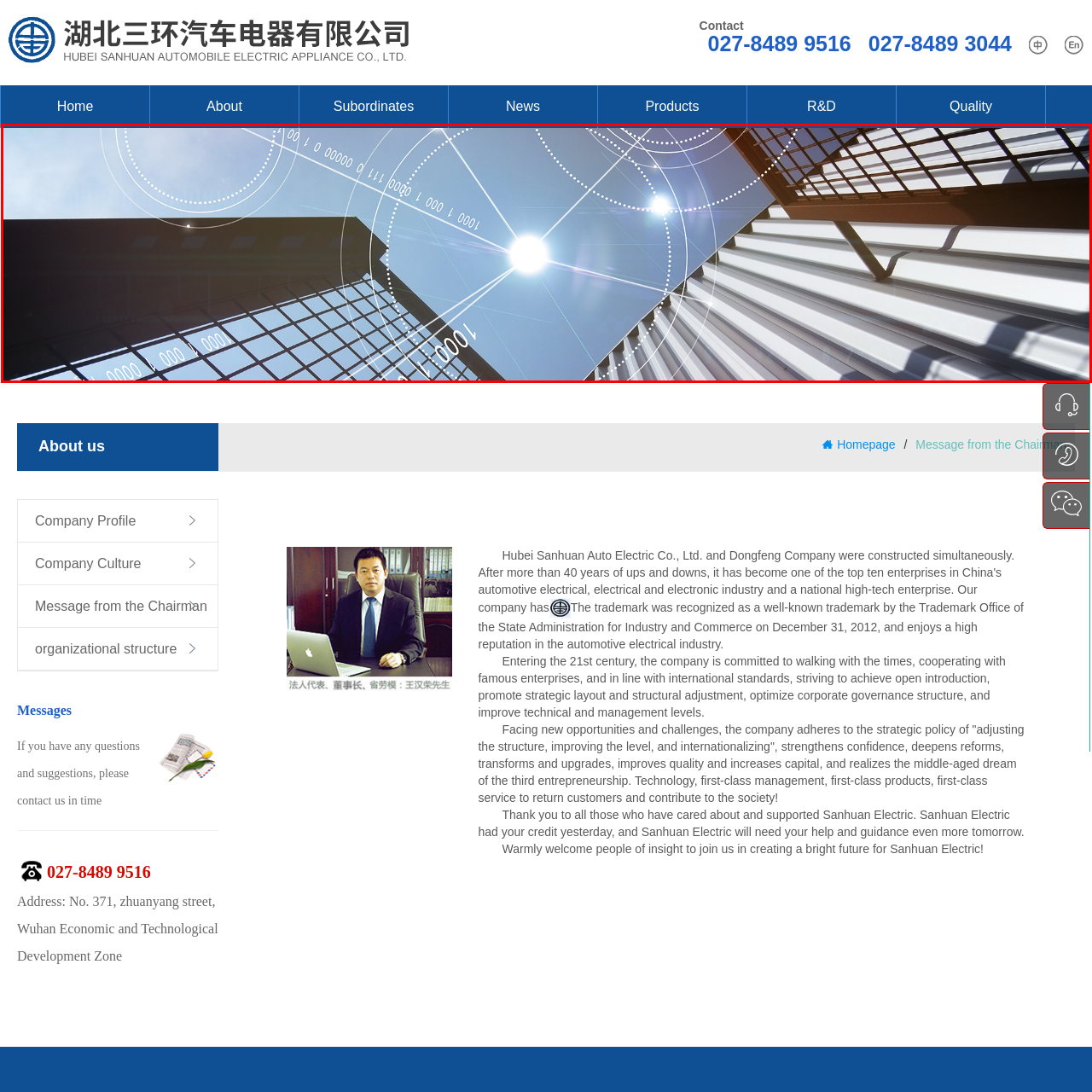What is reflected on the glass panels?
Analyze the image marked by the red bounding box and respond with an in-depth answer considering the visual clues.

According to the caption, 'gleaming glass panels reflect sunlight', which implies that the glass panels are reflecting the sunlight.